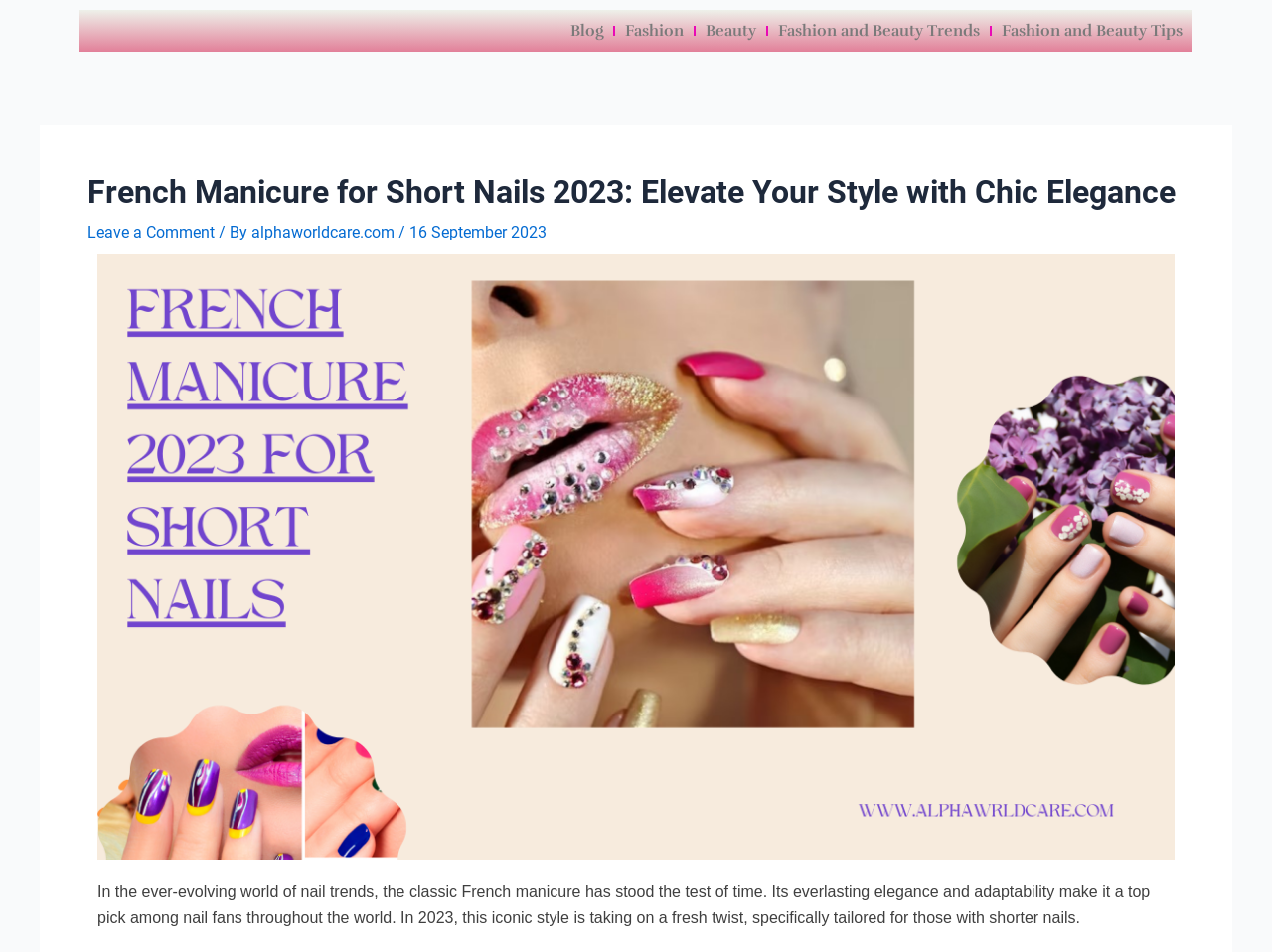Answer succinctly with a single word or phrase:
What is the purpose of the link 'Leave a Comment'?

To comment on the blog post